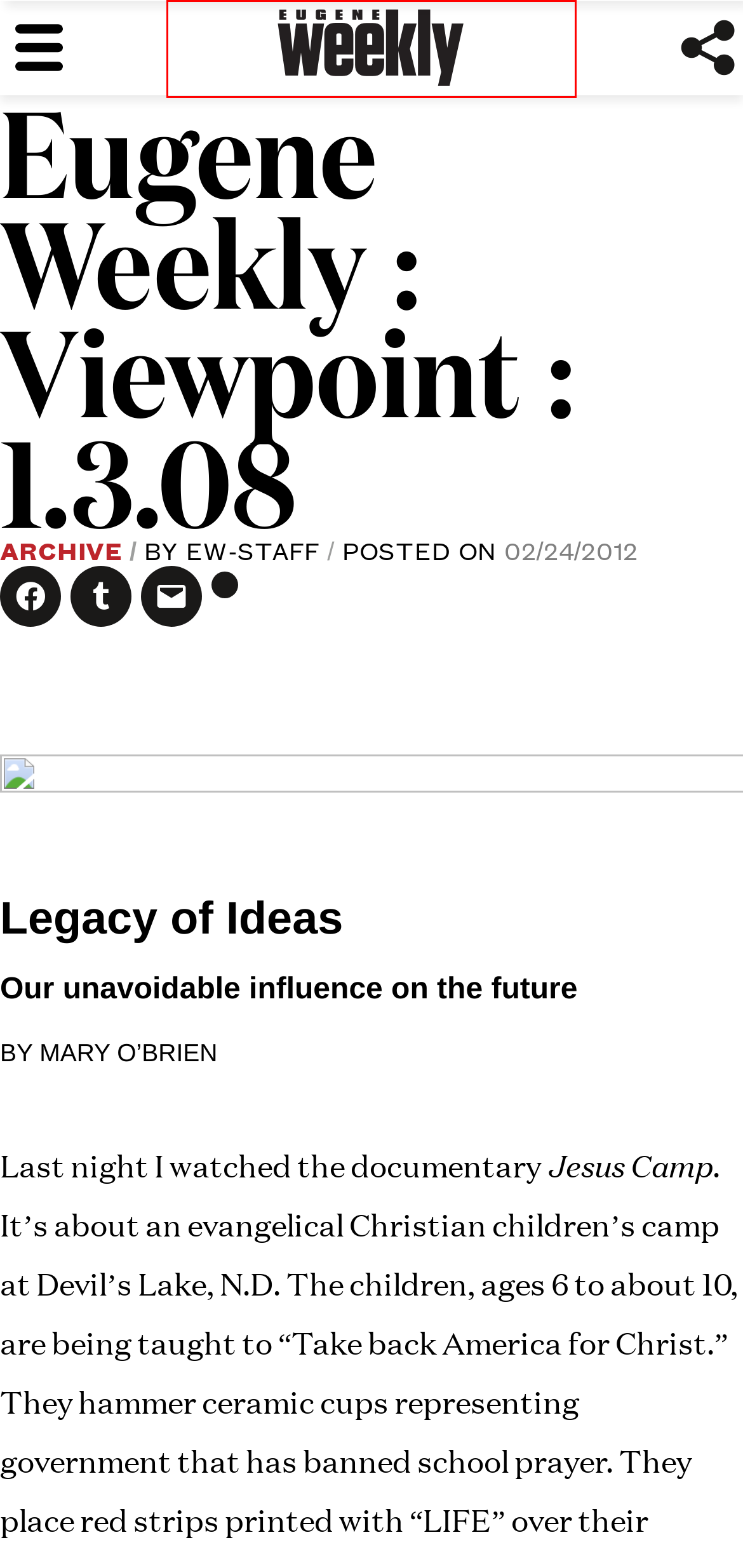Review the screenshot of a webpage containing a red bounding box around an element. Select the description that best matches the new webpage after clicking the highlighted element. The options are:
A. Eugene Weekly – We've got issues.
B. Outdoors – Eugene Weekly
C. Where’s my Weekly? – Eugene Weekly
D. Sign up for our email lists – Eugene Weekly
E. EW-staff – Eugene Weekly
F. Letters – Eugene Weekly
G. Film – Eugene Weekly
H. Archive – Eugene Weekly

A